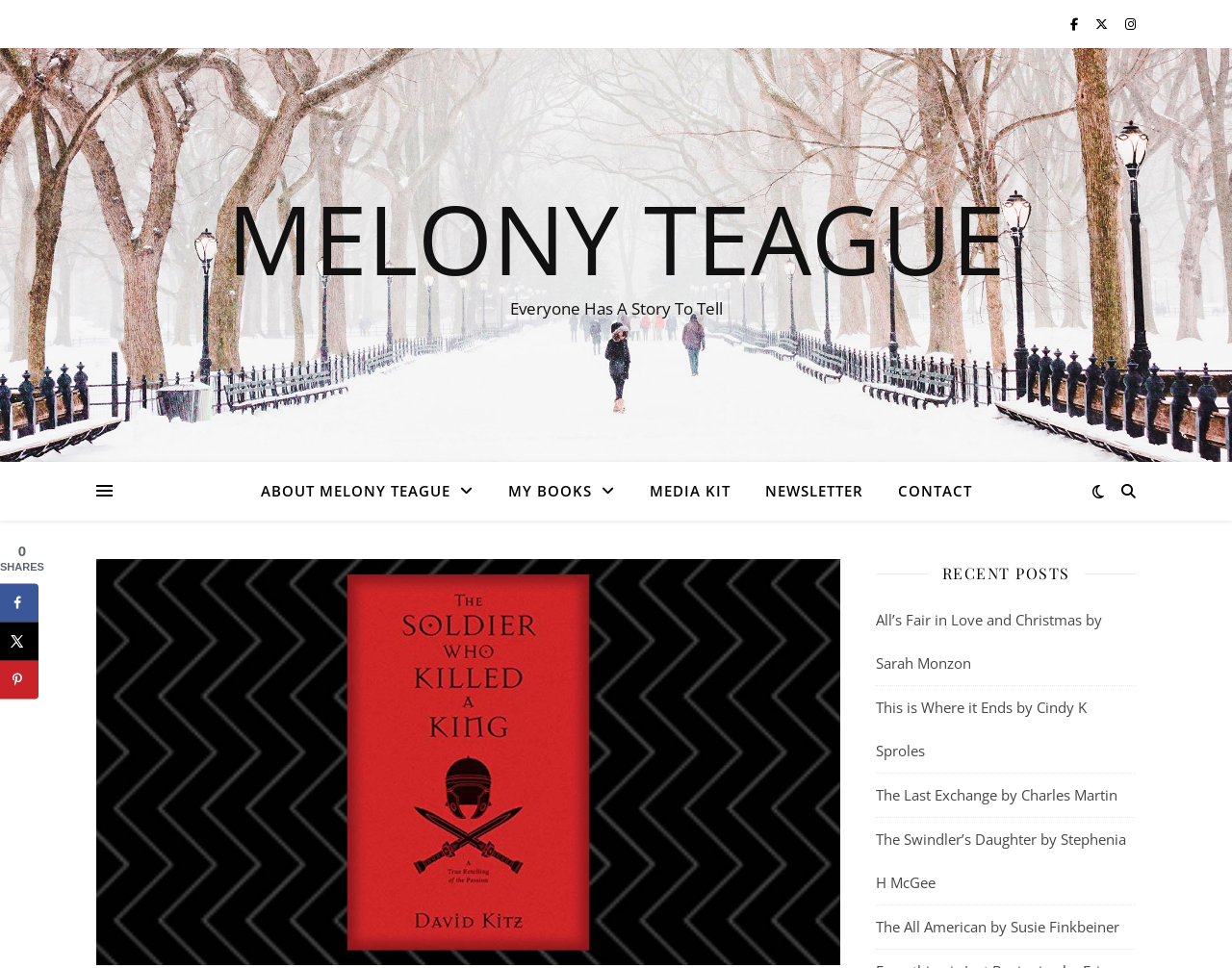Please identify the bounding box coordinates of the clickable area that will allow you to execute the instruction: "Save to Pinterest".

[0.0, 0.682, 0.031, 0.722]